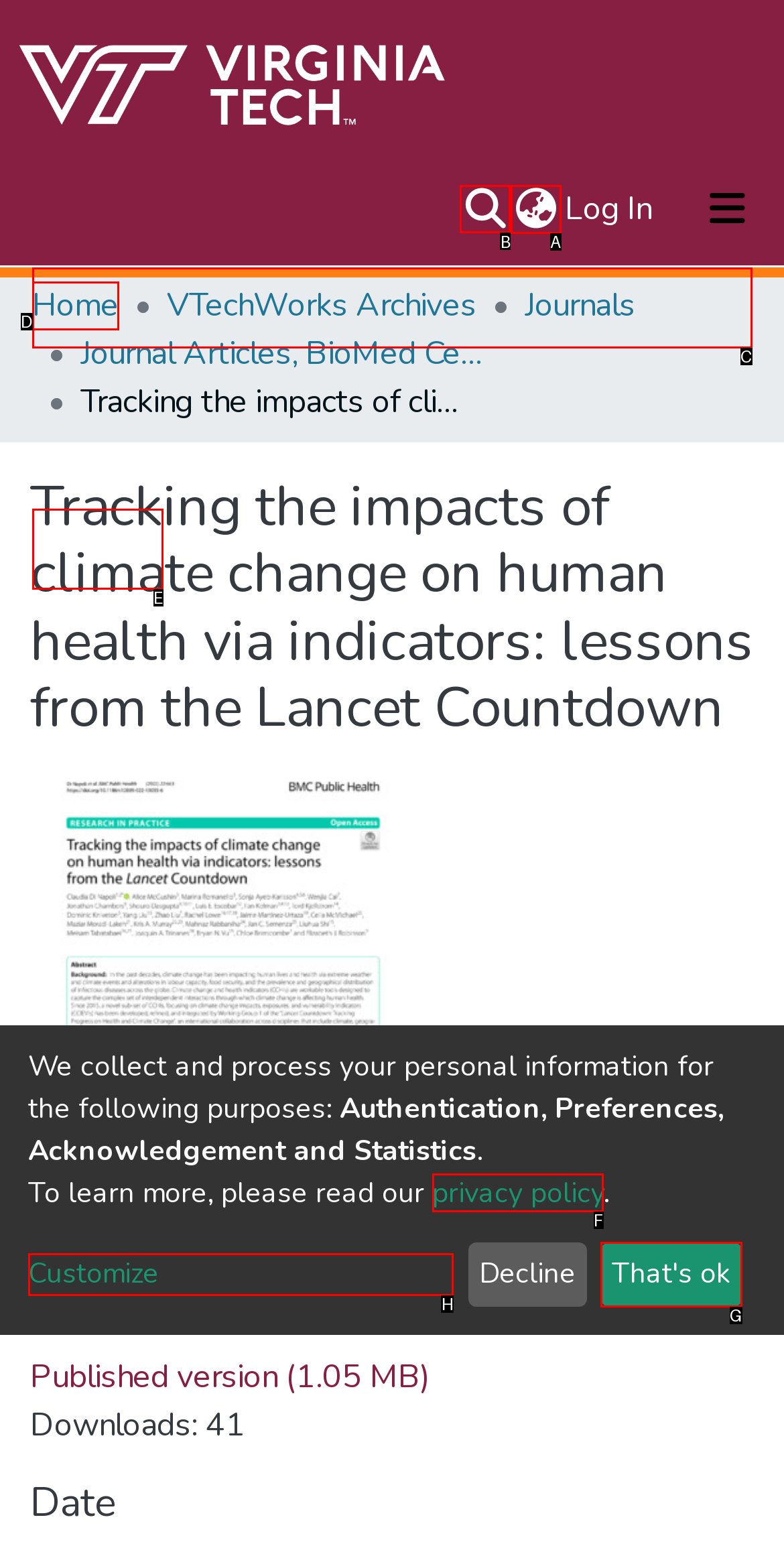For the instruction: Click on About Us, determine the appropriate UI element to click from the given options. Respond with the letter corresponding to the correct choice.

None